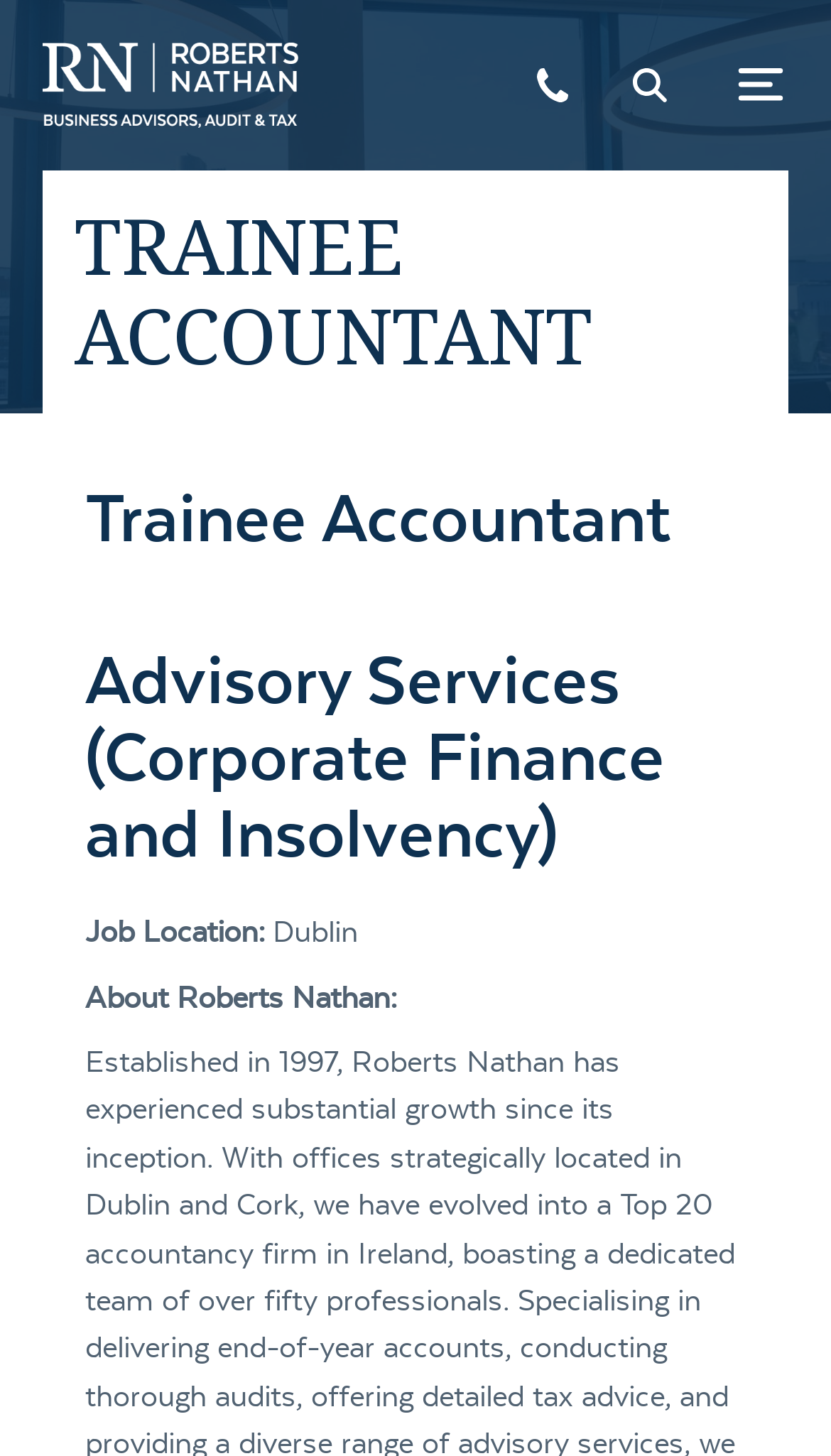What is the type of job?
Please answer the question with a detailed and comprehensive explanation.

The type of job can be found in the top section of the webpage, where the job title is listed. The heading 'TRAINEE ACCOUNTANT' indicates the type of job.